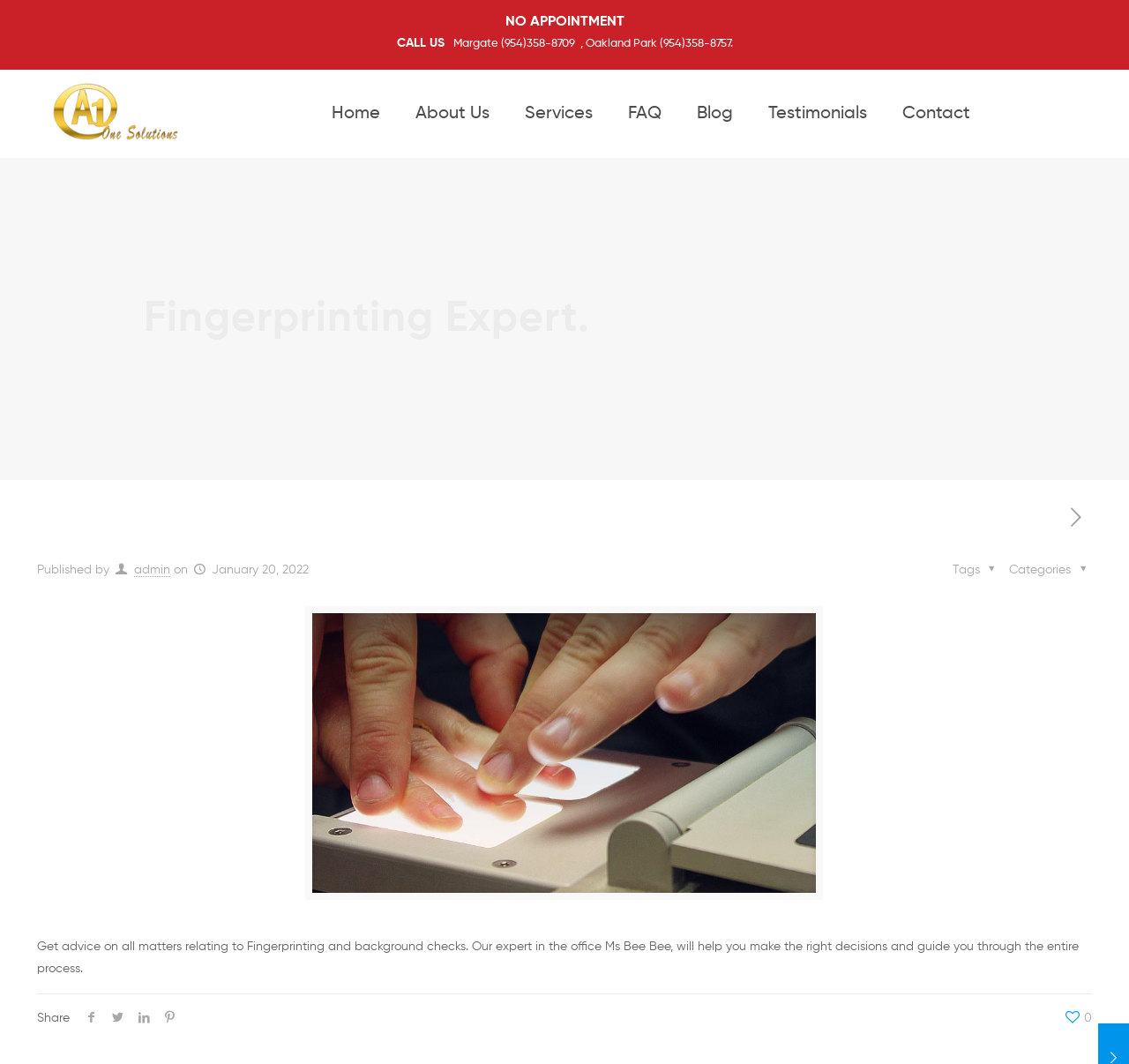Determine the bounding box coordinates for the area that should be clicked to carry out the following instruction: "Go to the University of British Columbia homepage".

None